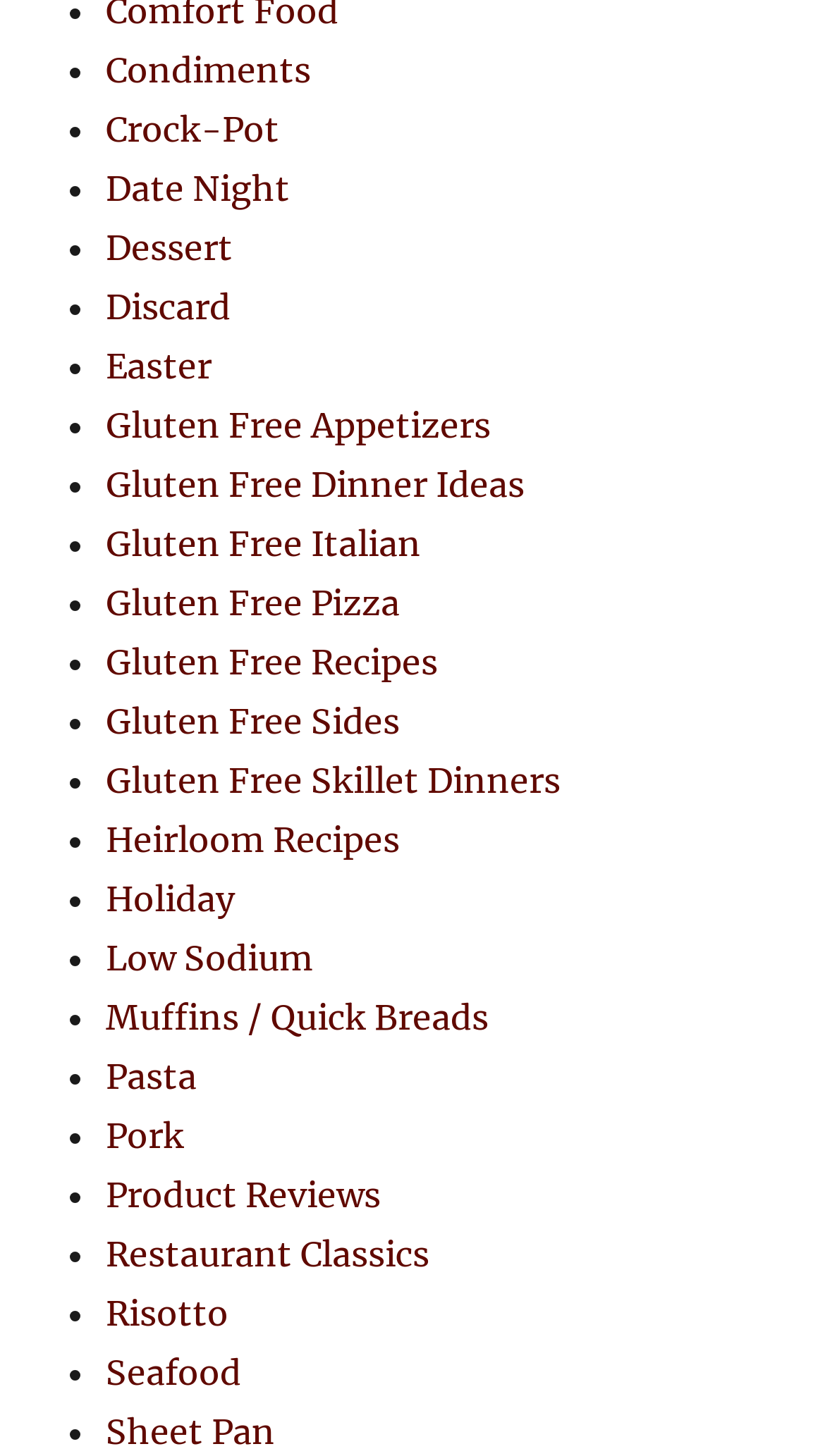Please specify the bounding box coordinates of the area that should be clicked to accomplish the following instruction: "Browse Seafood options". The coordinates should consist of four float numbers between 0 and 1, i.e., [left, top, right, bottom].

[0.128, 0.928, 0.292, 0.957]